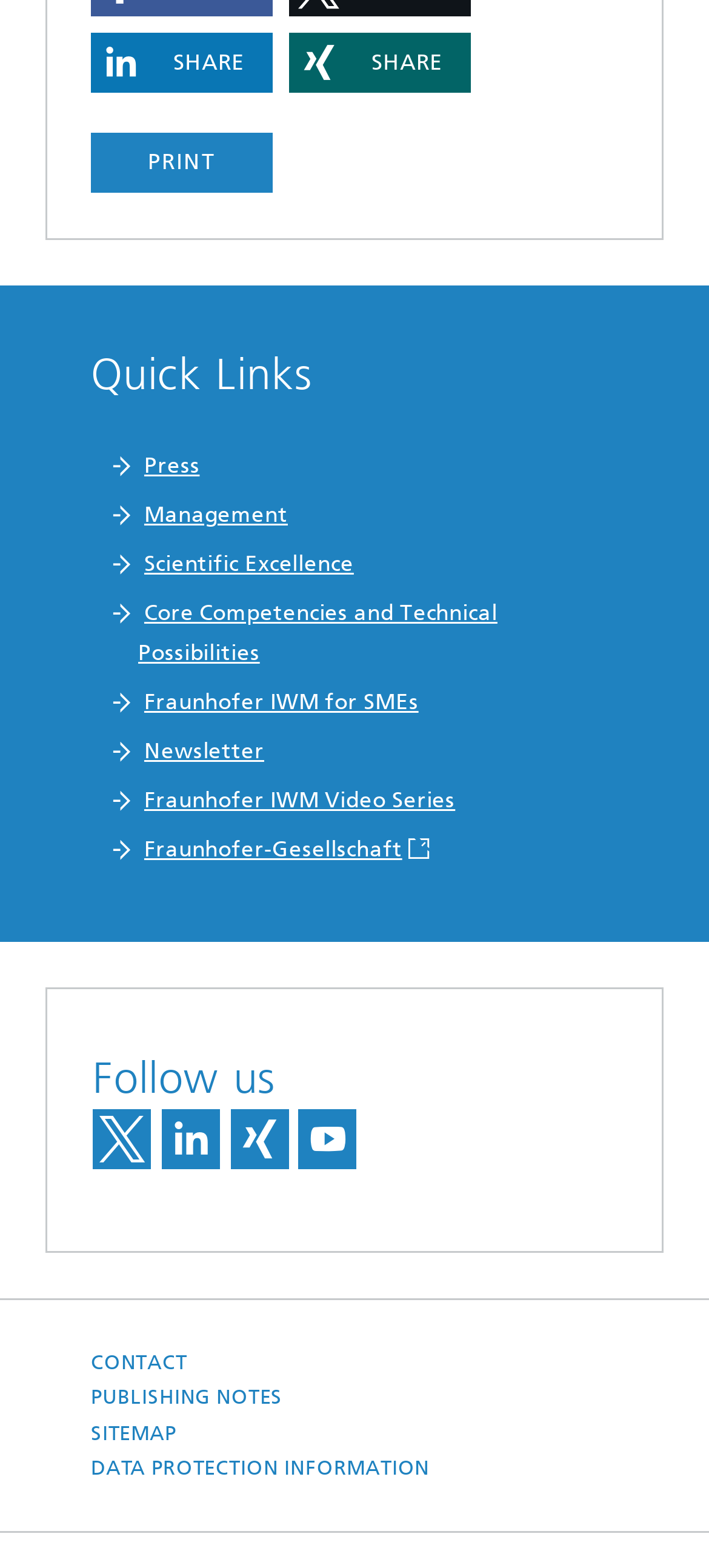Use the details in the image to answer the question thoroughly: 
What is the last link at the bottom of the webpage?

The last link at the bottom of the webpage is 'DATA PROTECTION INFORMATION', which is located at the bottom left of the webpage, below the 'SITEMAP' and 'PUBLISHING NOTES' links.